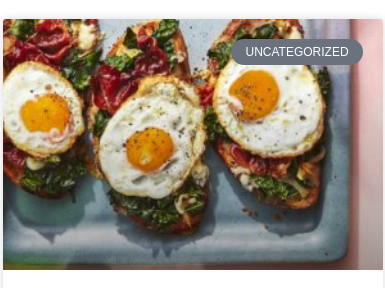Give a one-word or short-phrase answer to the following question: 
What is the color of the plate's background?

Pastel